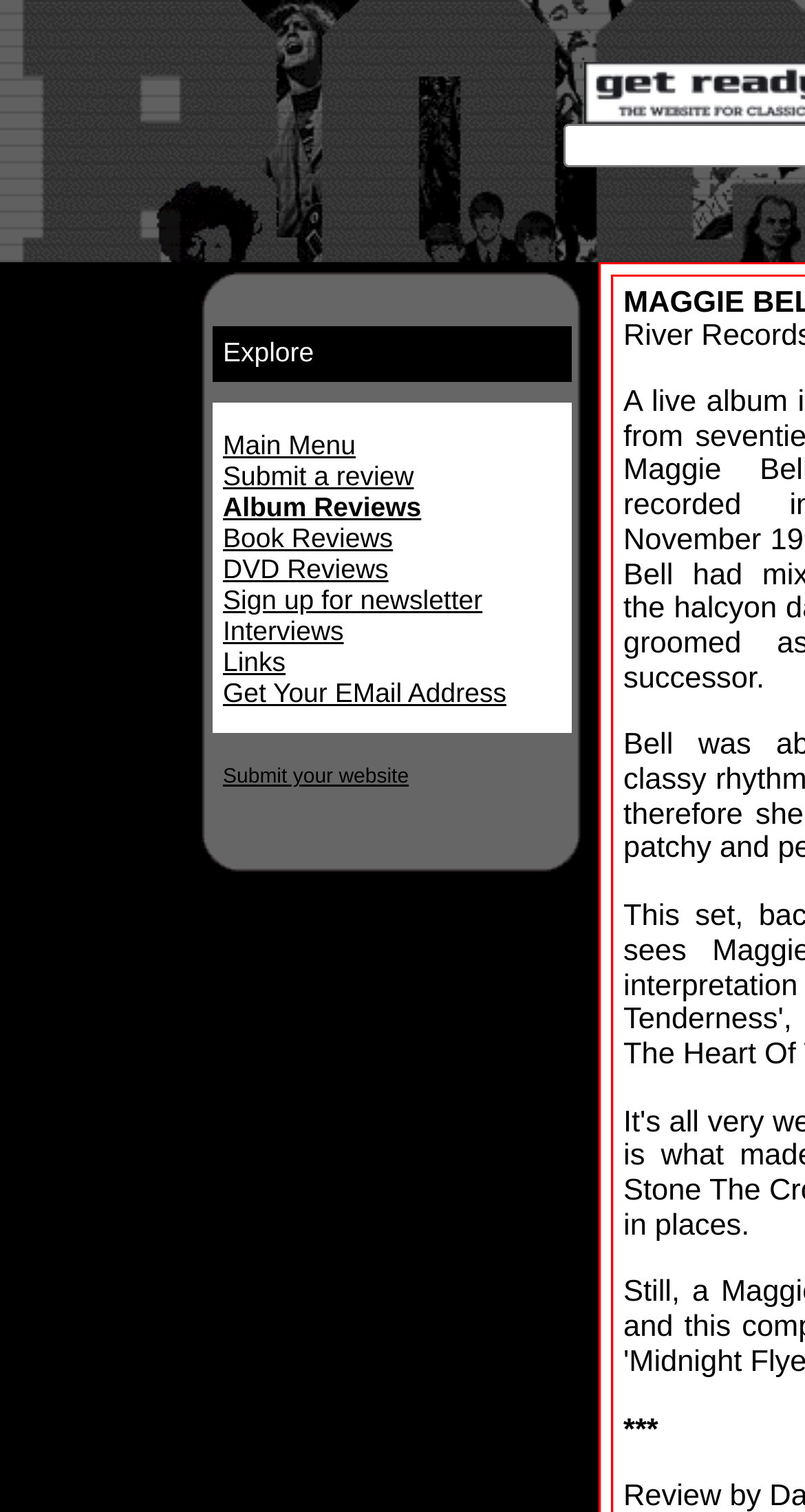Please specify the bounding box coordinates of the clickable region to carry out the following instruction: "Click Explore". The coordinates should be four float numbers between 0 and 1, in the format [left, top, right, bottom].

[0.264, 0.216, 0.71, 0.253]